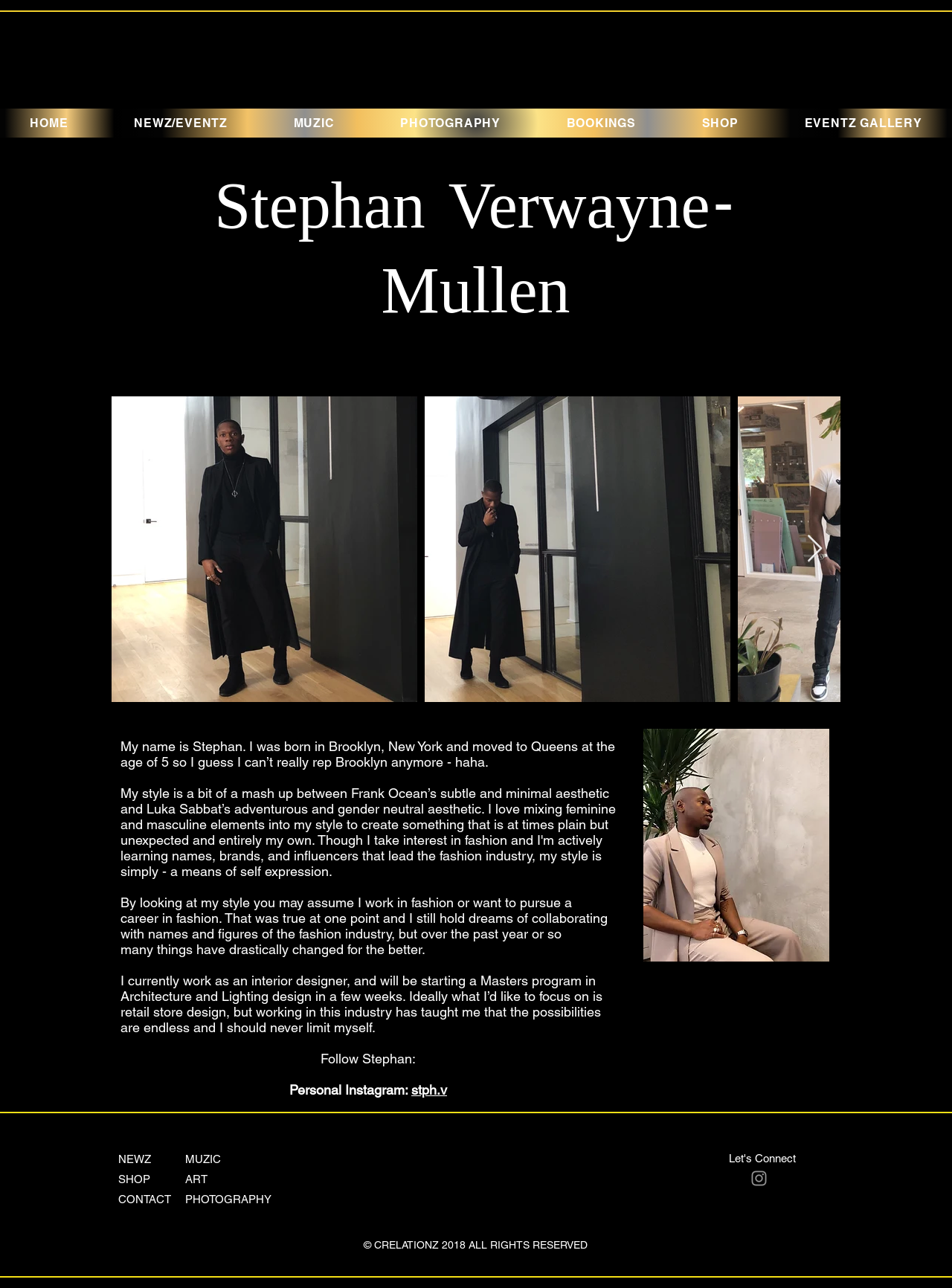Using the details from the image, please elaborate on the following question: What is the name of the program Stephan will be starting soon?

I obtained the answer by reading the StaticText element that mentions Stephan's upcoming program, which is located in the main section of the webpage.